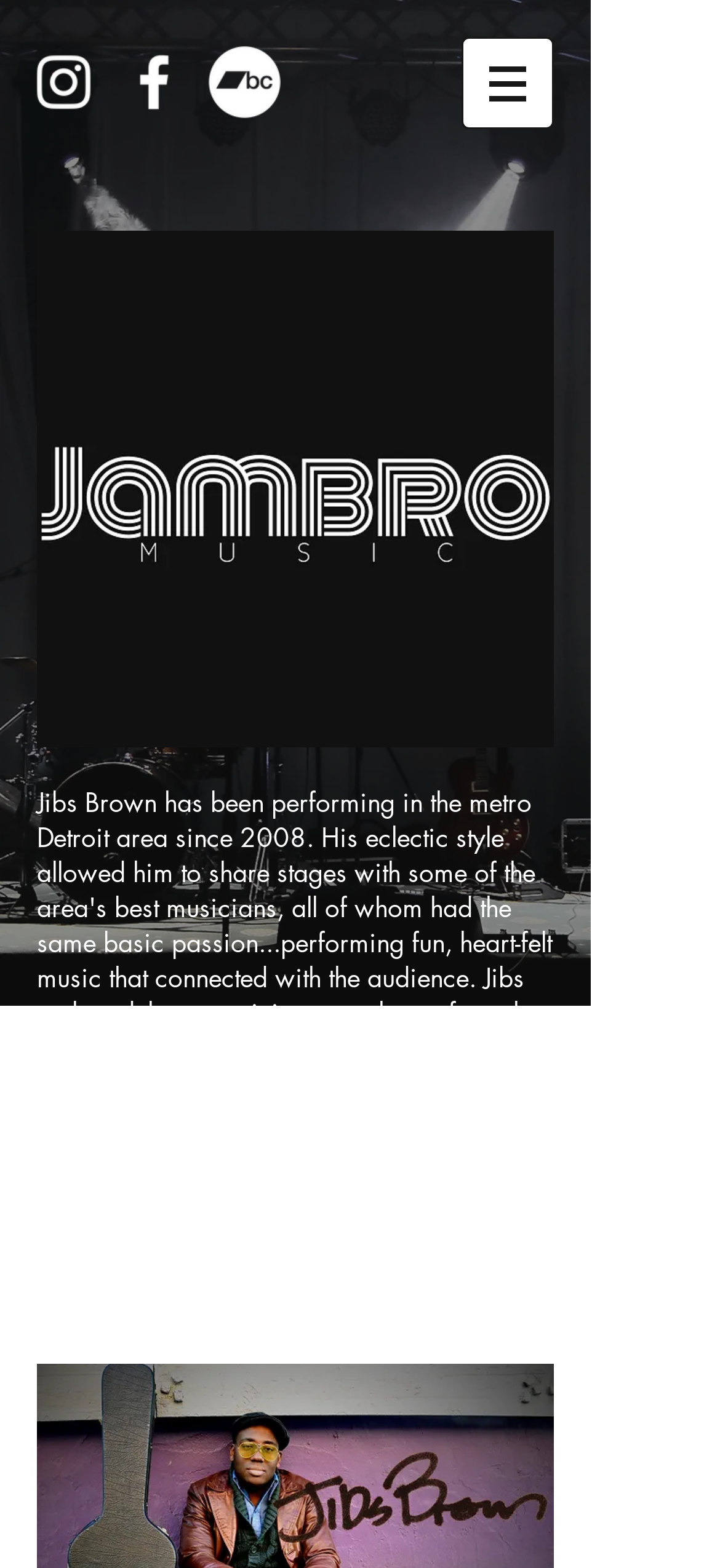Respond to the following question with a brief word or phrase:
What is the name of the platform with an image at coordinates [0.29, 0.029, 0.39, 0.075]?

Bandcamp